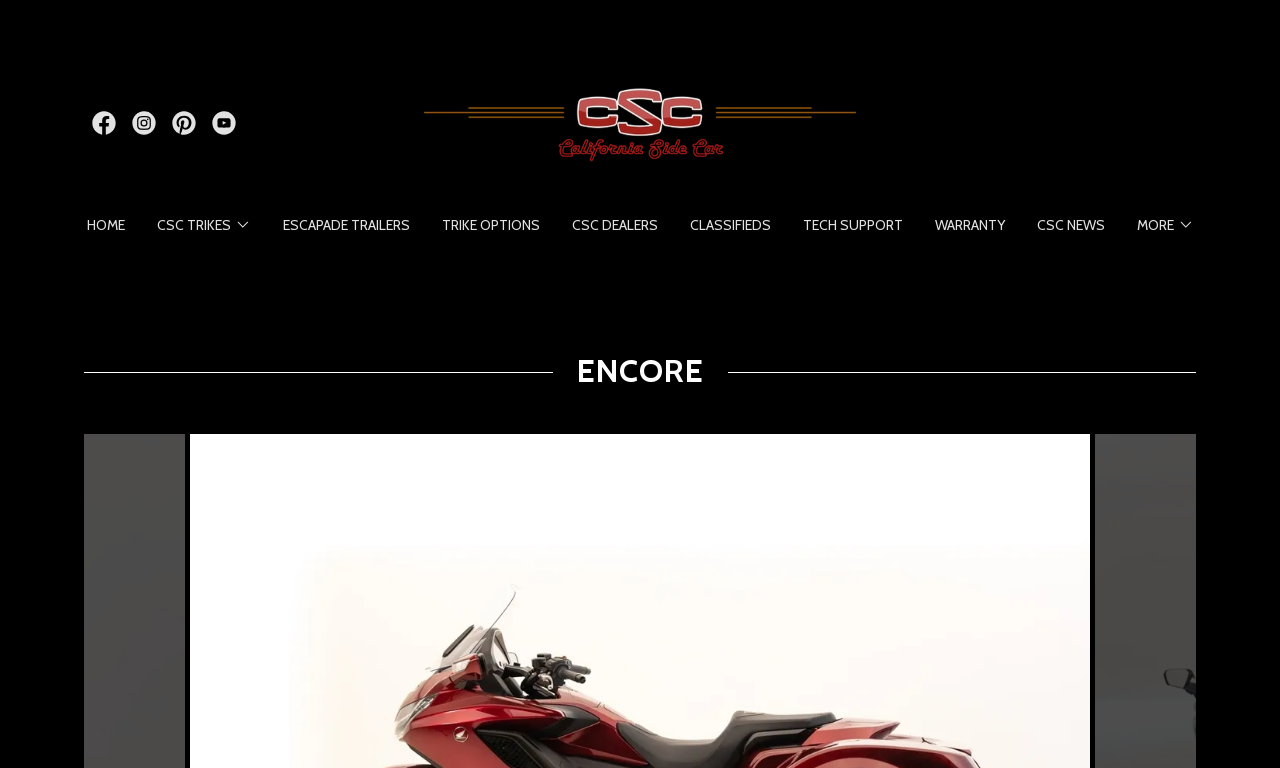Please give the bounding box coordinates of the area that should be clicked to fulfill the following instruction: "Check CSC NEWS". The coordinates should be in the format of four float numbers from 0 to 1, i.e., [left, top, right, bottom].

[0.805, 0.27, 0.868, 0.316]